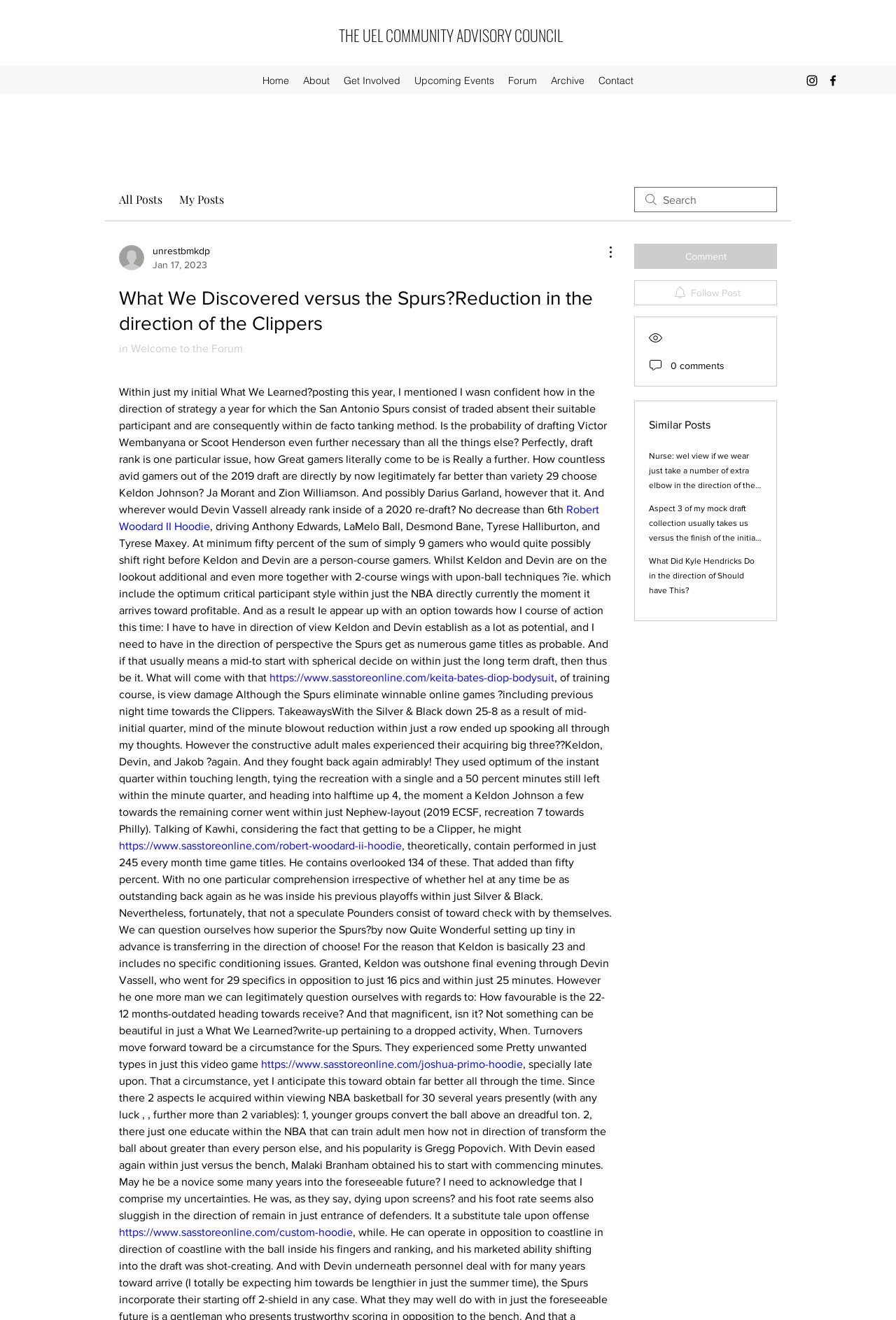Please find the bounding box coordinates of the clickable region needed to complete the following instruction: "Click on the 'Home' link". The bounding box coordinates must consist of four float numbers between 0 and 1, i.e., [left, top, right, bottom].

[0.285, 0.053, 0.33, 0.069]